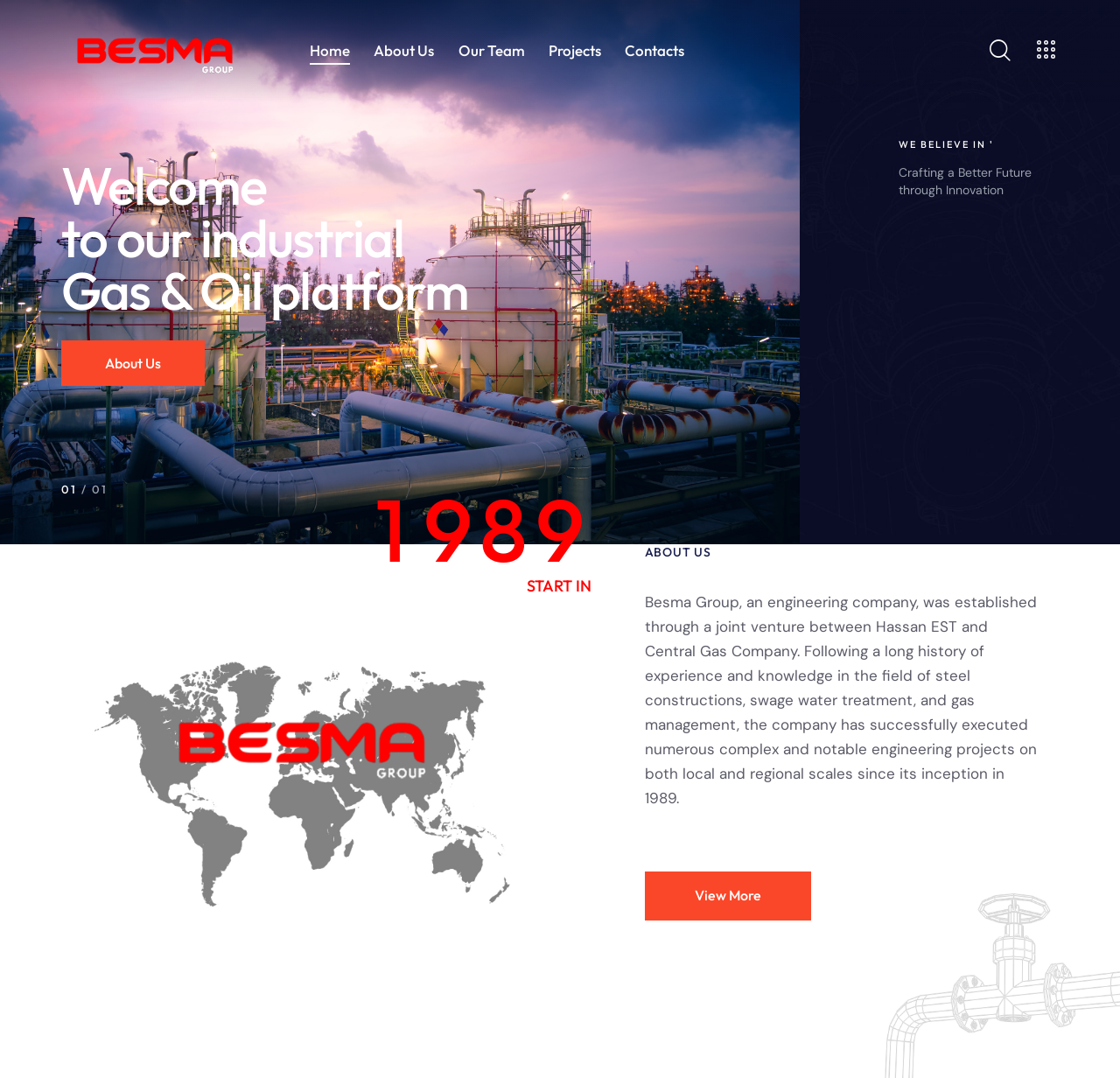What can be done on the 'About Us' page?
Please use the image to provide a one-word or short phrase answer.

View more information